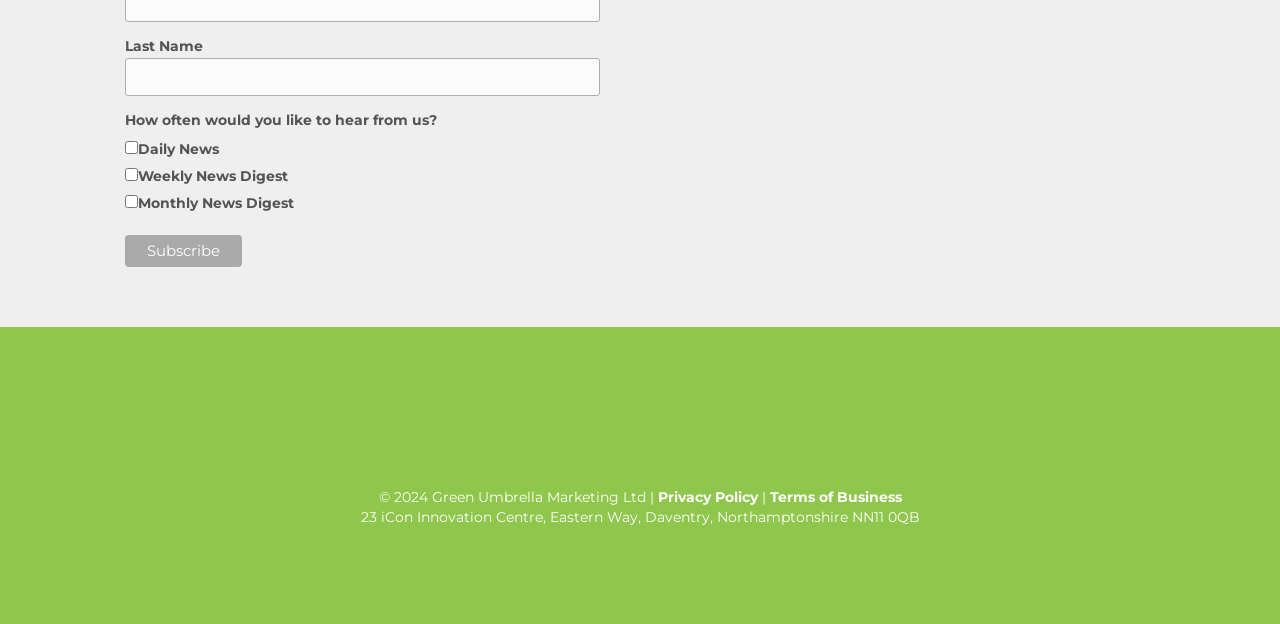Give a one-word or short-phrase answer to the following question: 
What is the name of the company mentioned in the footer?

Green Umbrella Marketing Ltd